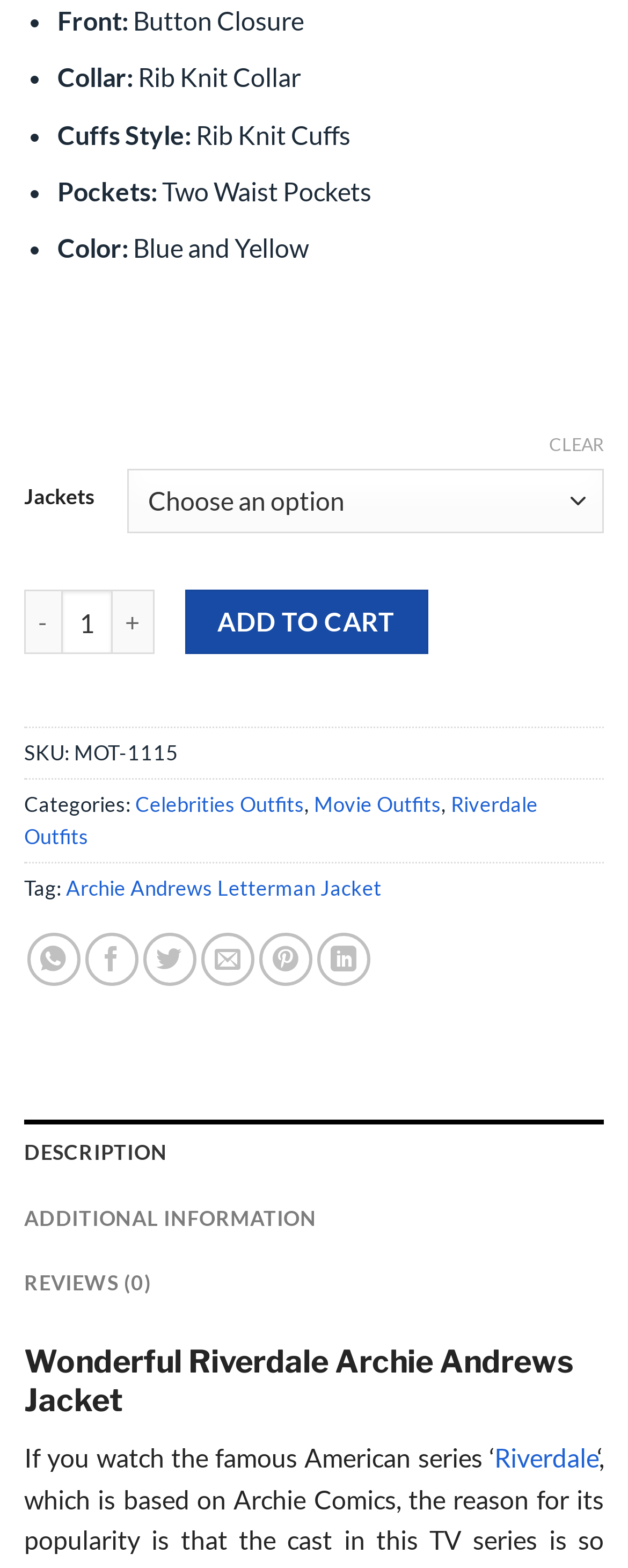Locate the bounding box coordinates of the area to click to fulfill this instruction: "Decrease the product quantity". The bounding box should be presented as four float numbers between 0 and 1, in the order [left, top, right, bottom].

[0.038, 0.376, 0.097, 0.417]